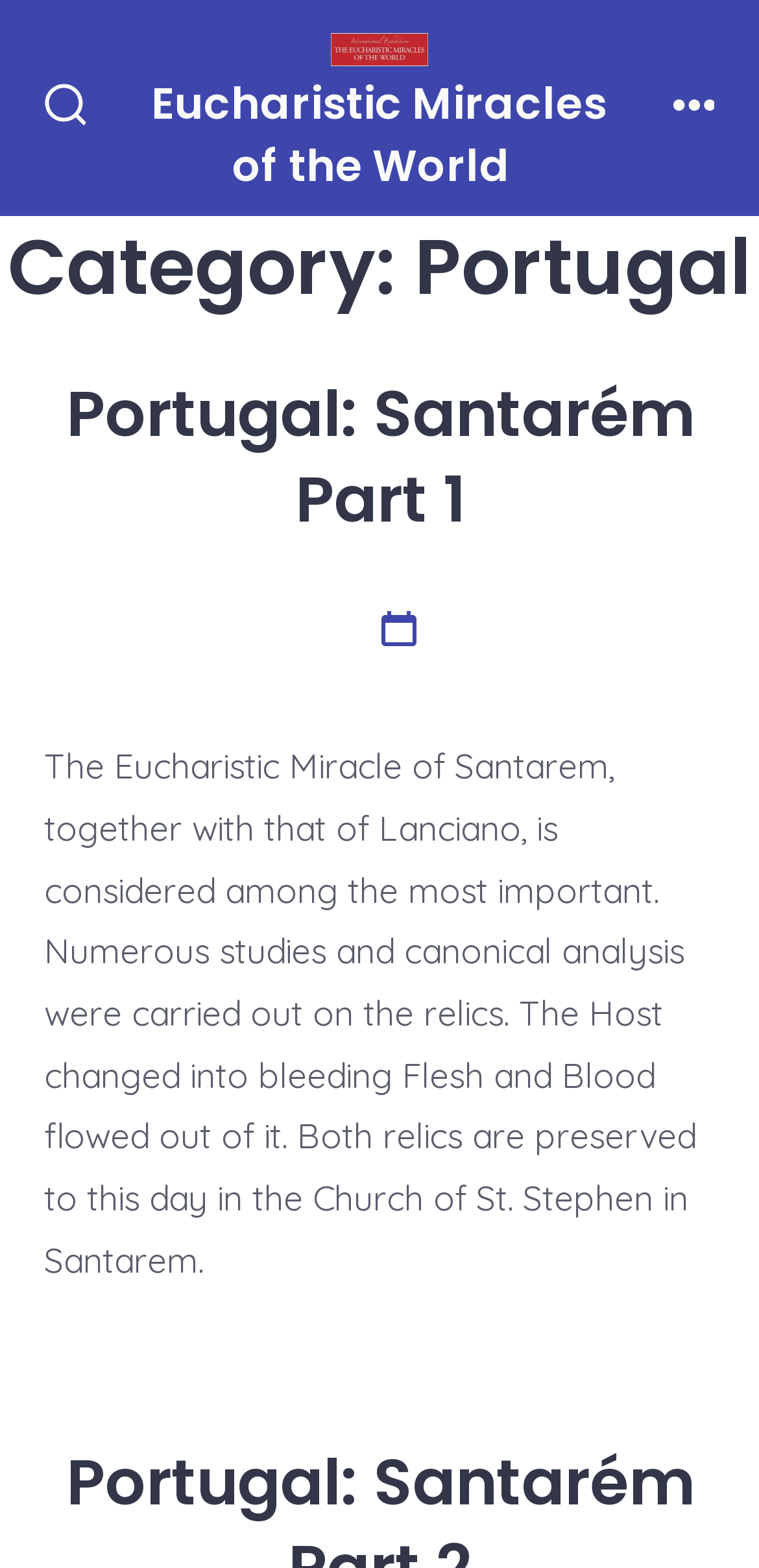What is the name of the part of Portugal described in the article? Observe the screenshot and provide a one-word or short phrase answer.

Santarém